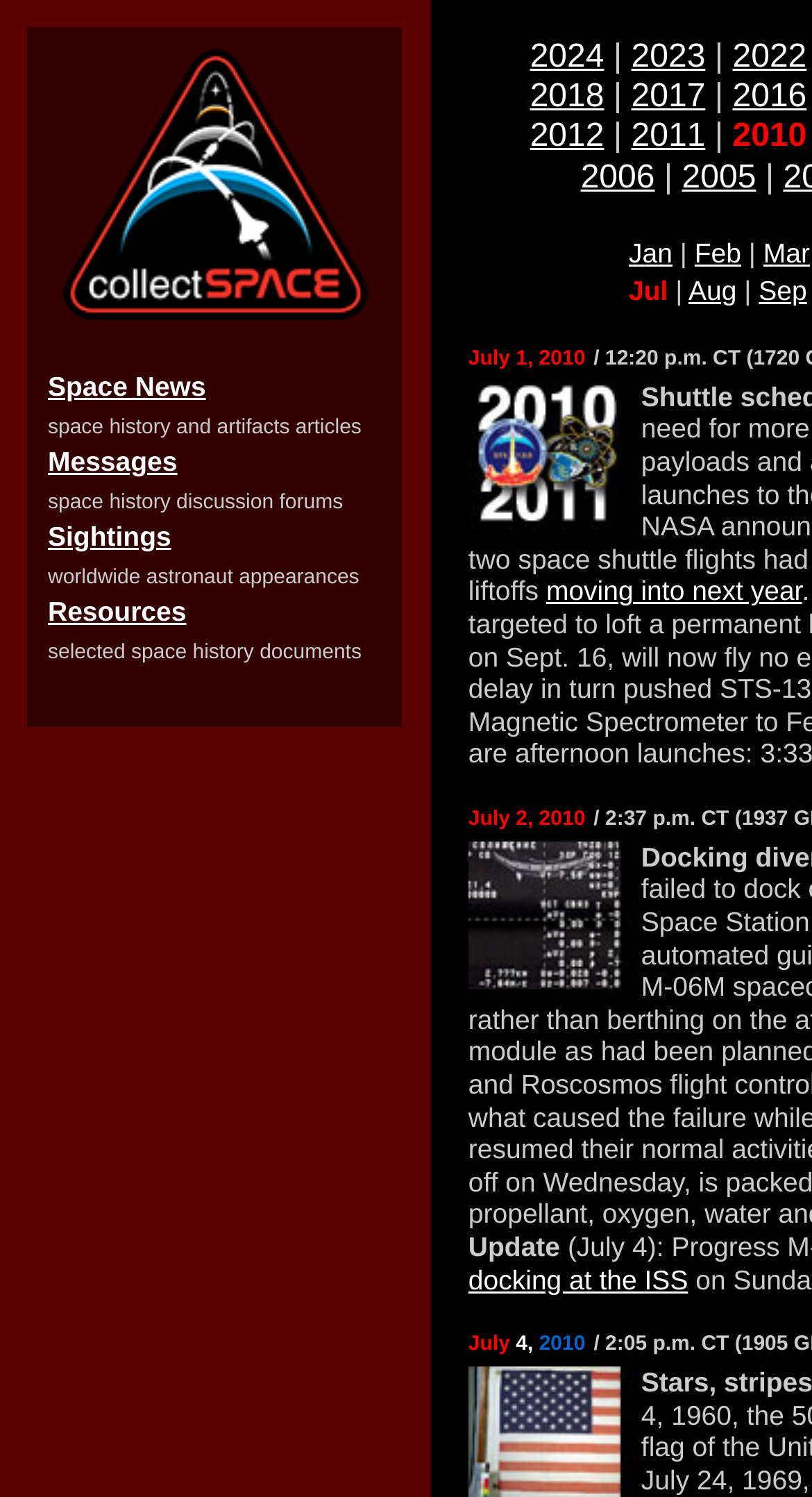Can you specify the bounding box coordinates for the region that should be clicked to fulfill this instruction: "Read about space history and artifacts".

[0.059, 0.278, 0.445, 0.294]